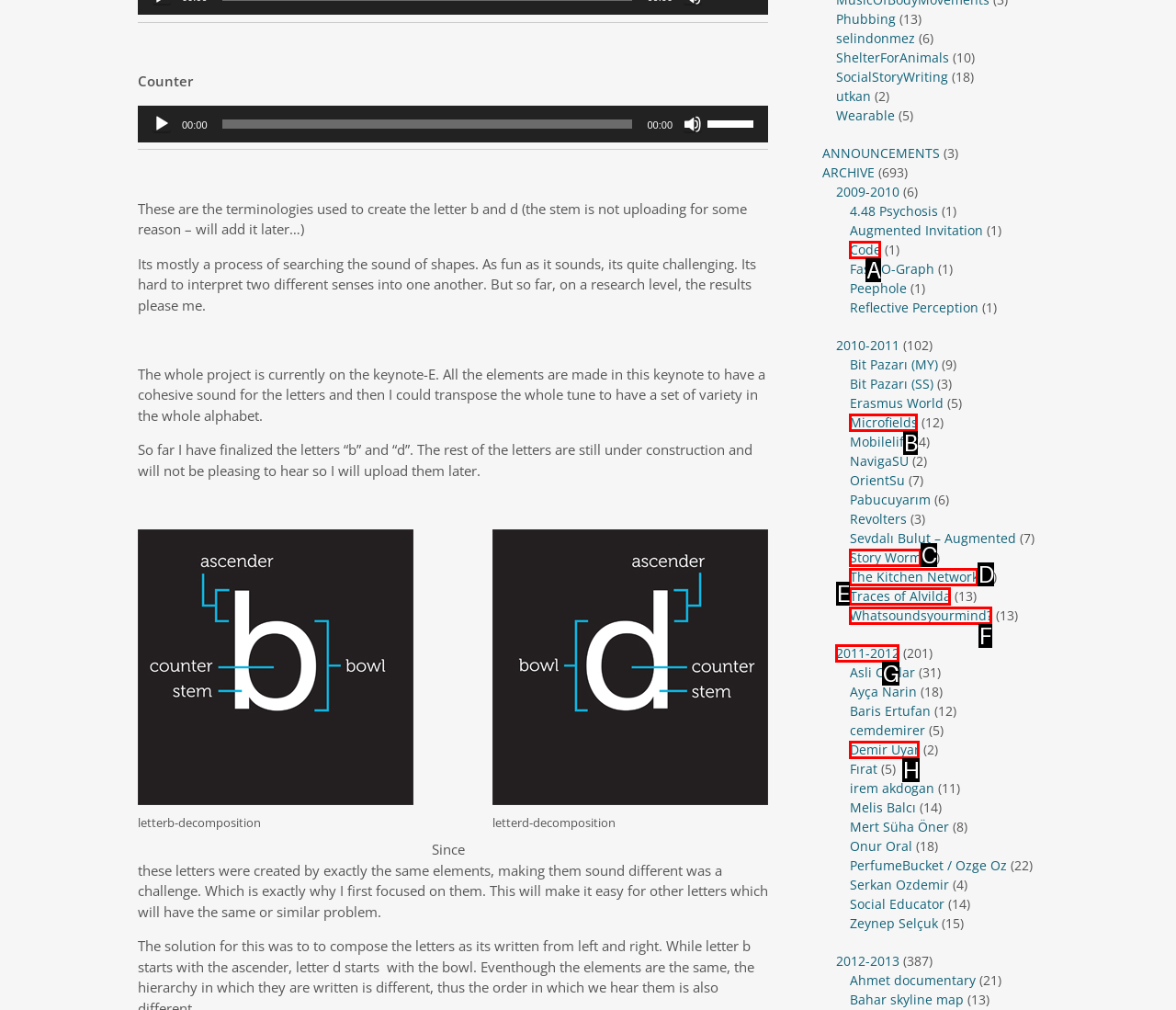Match the description: Traces of Alvilda to one of the options shown. Reply with the letter of the best match.

E